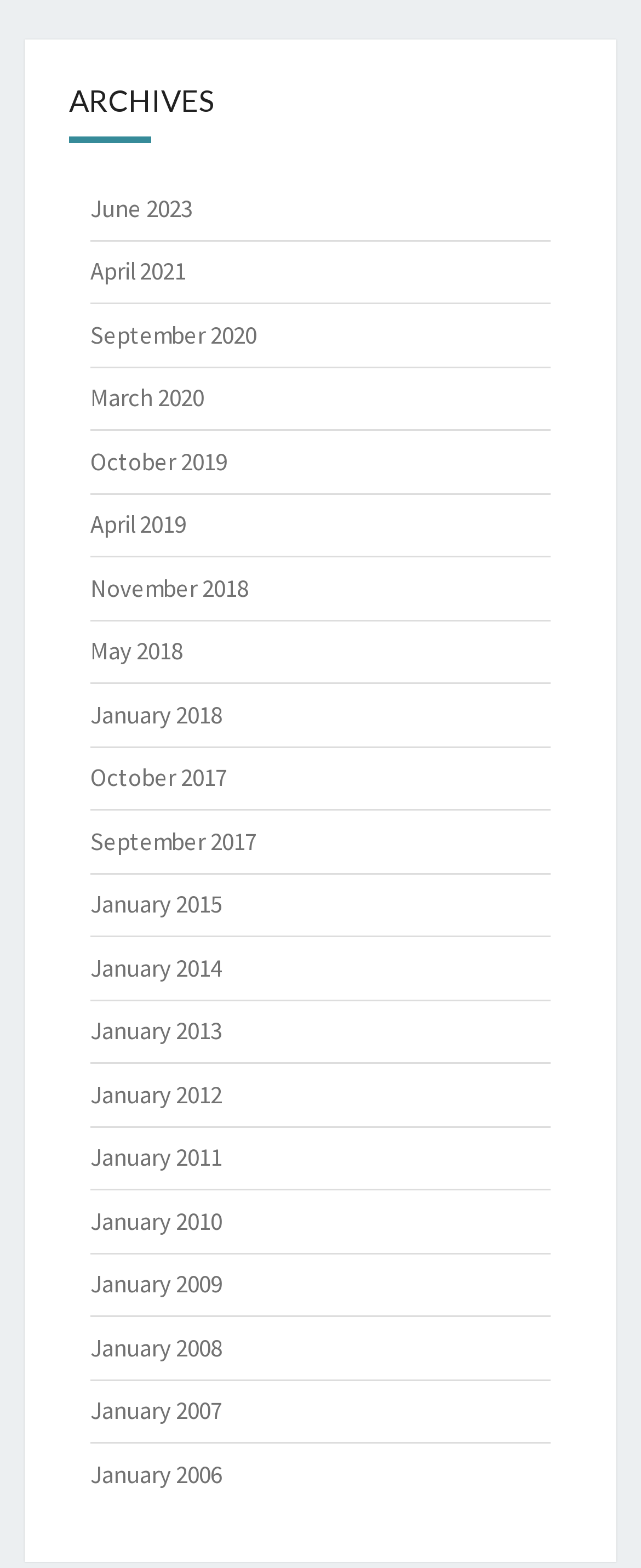Specify the bounding box coordinates (top-left x, top-left y, bottom-right x, bottom-right y) of the UI element in the screenshot that matches this description: January 2013

[0.141, 0.647, 0.346, 0.667]